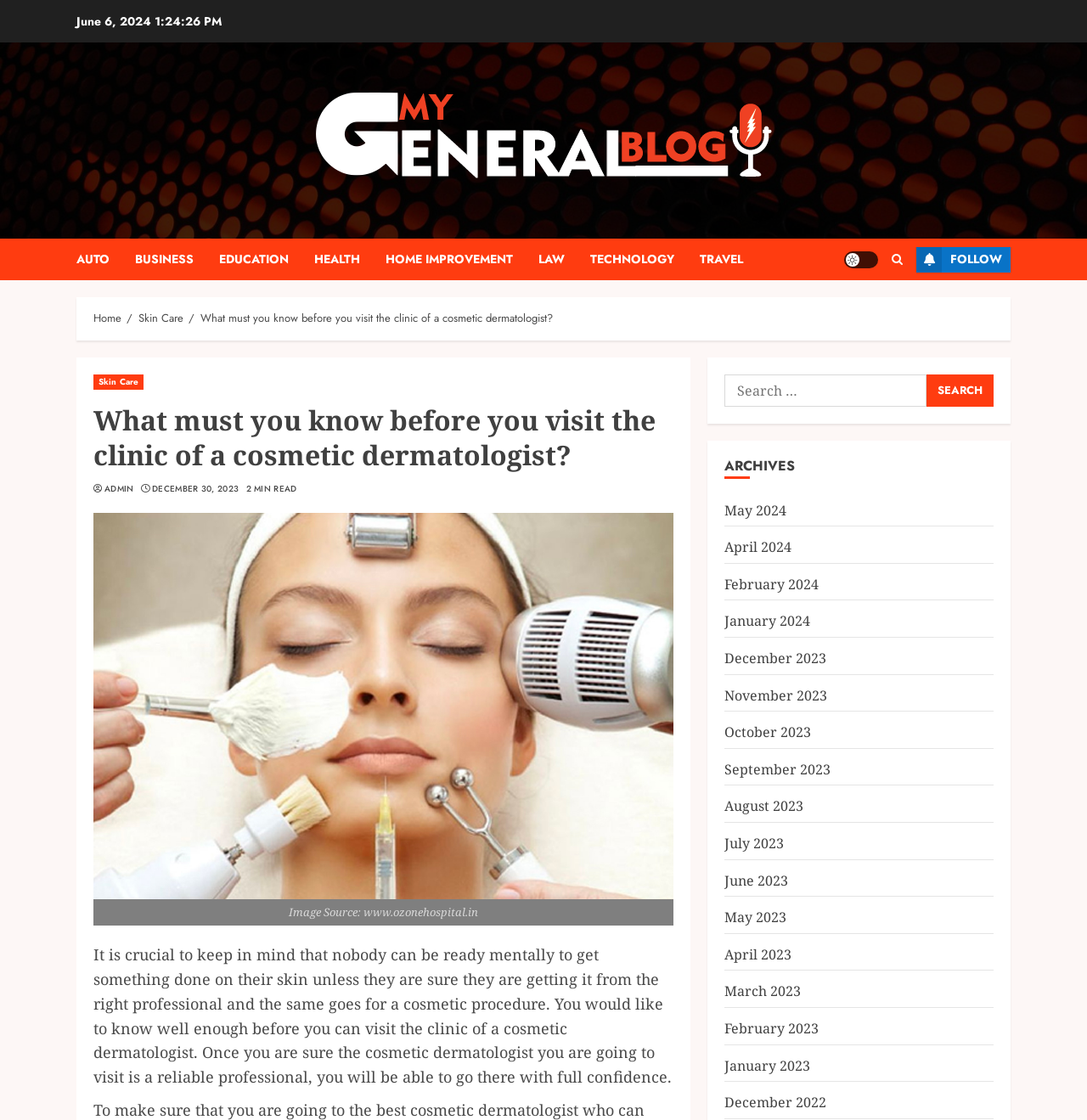Identify the main title of the webpage and generate its text content.

What must you know before you visit the clinic of a cosmetic dermatologist?